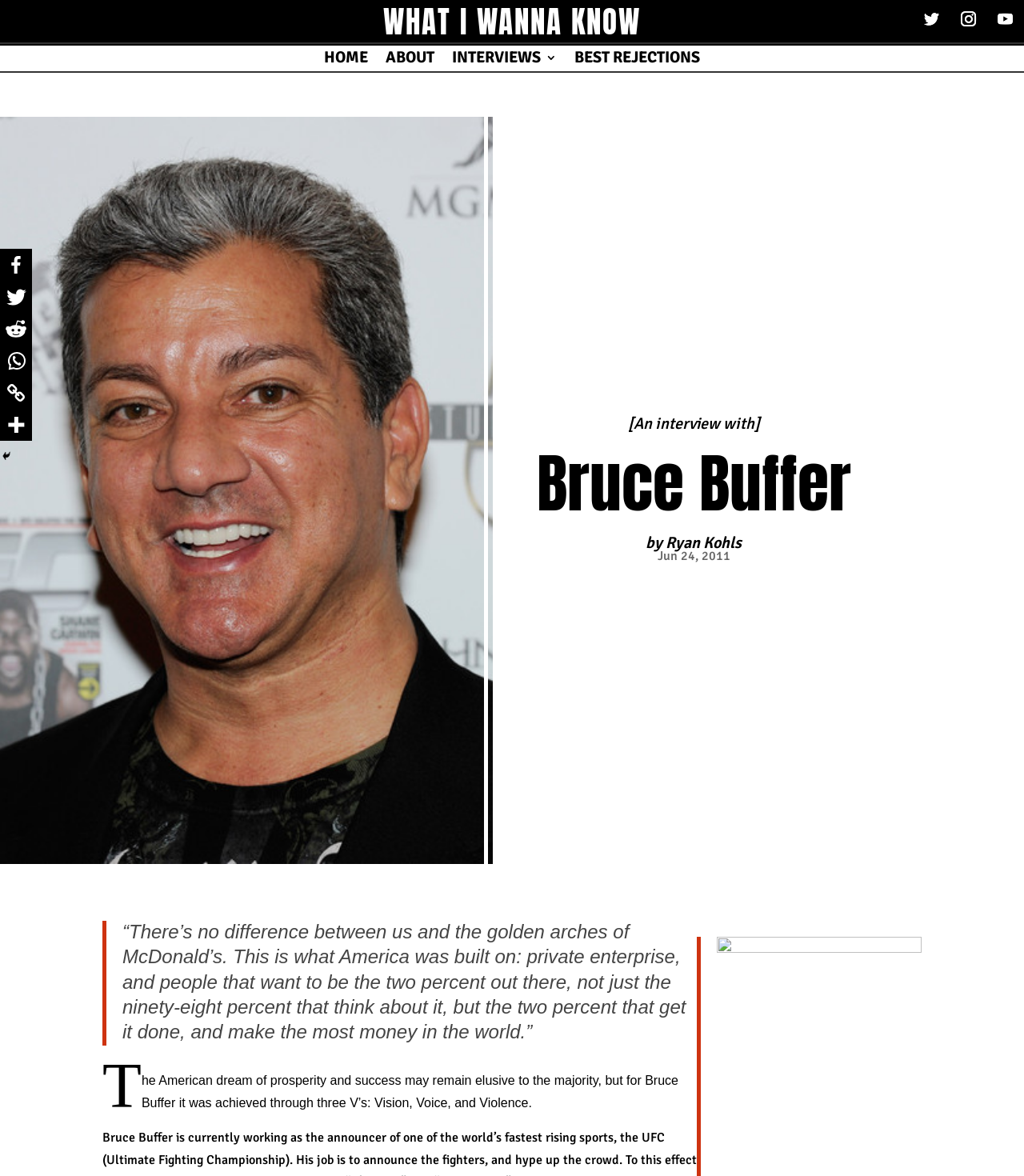Give a one-word or short-phrase answer to the following question: 
How many navigation links are available?

4